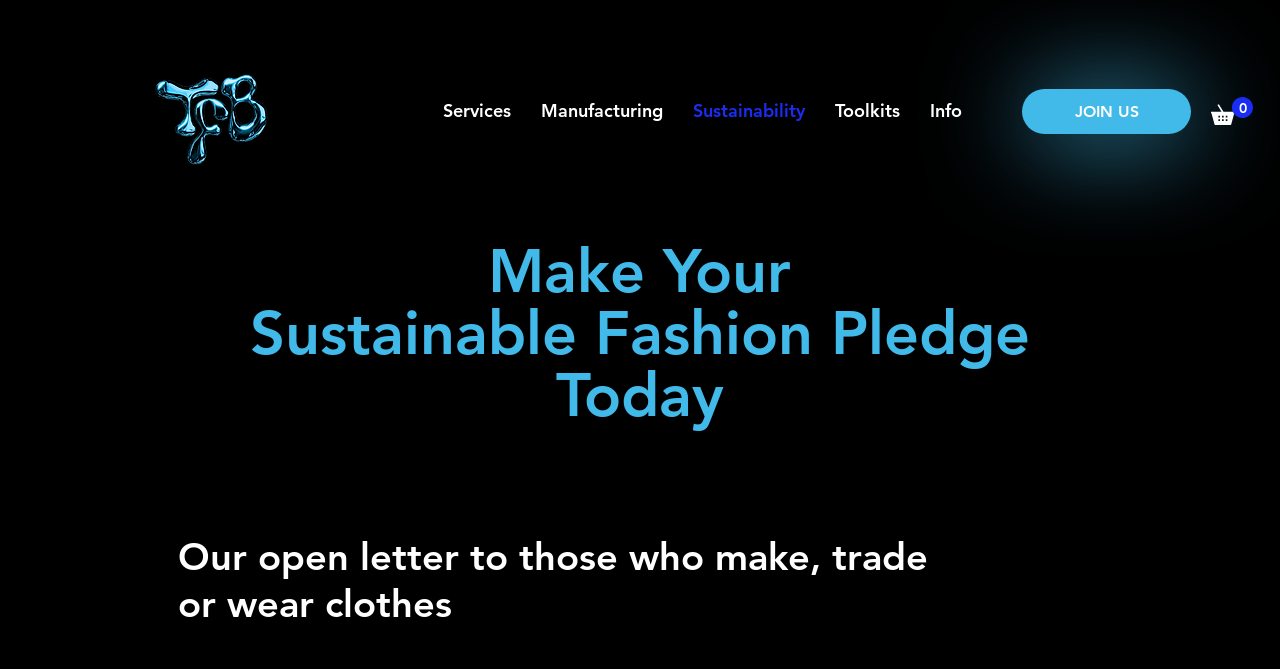How many navigation links are there? From the image, respond with a single word or brief phrase.

5